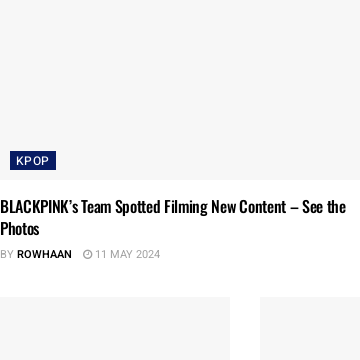When was the article published?
Please provide an in-depth and detailed response to the question.

The publication date 'May 11, 2024' adds a timely element to the content, suggesting fresh updates on one of K-pop's most beloved groups.